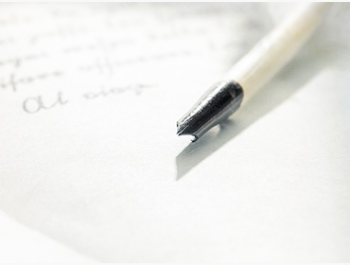What is visible in the background of the image?
Based on the image, give a one-word or short phrase answer.

Faded handwritten text